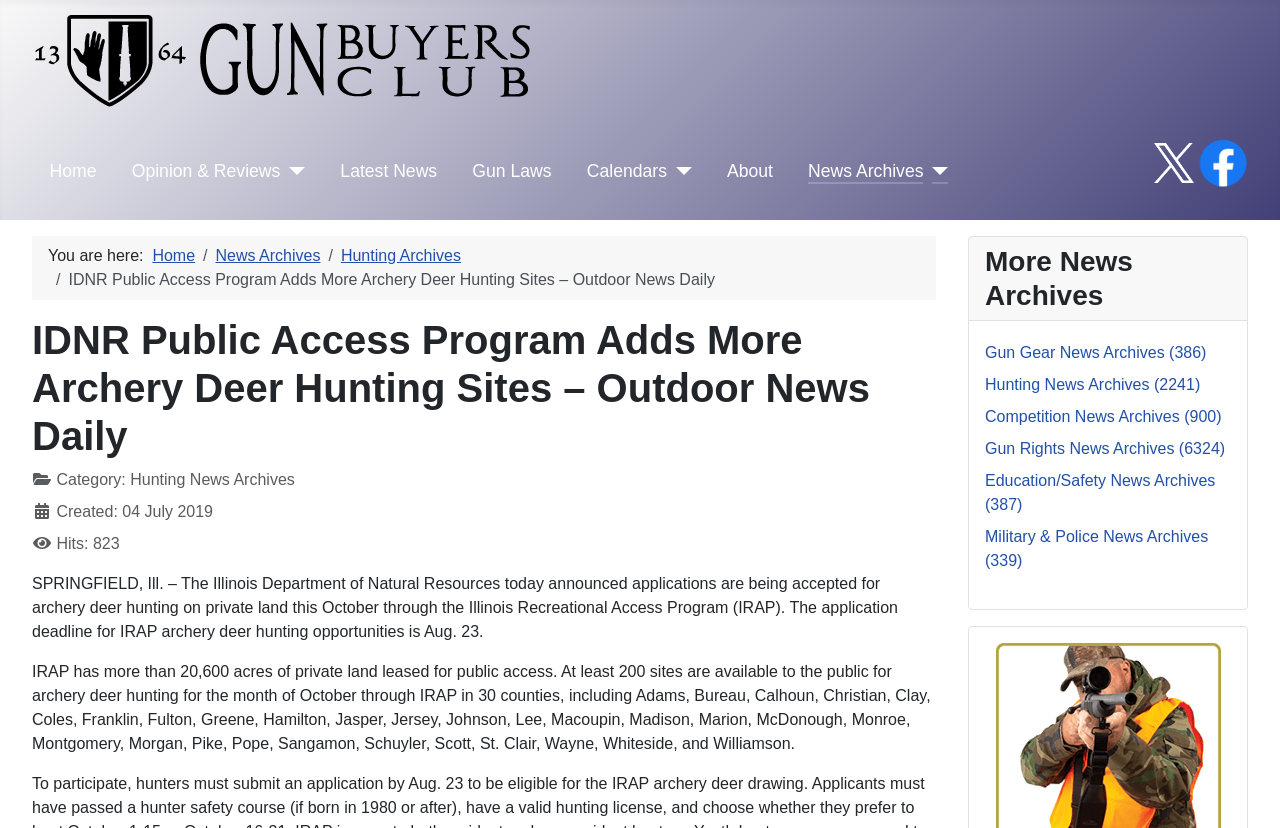Using the provided element description, identify the bounding box coordinates as (top-left x, top-left y, bottom-right x, bottom-right y). Ensure all values are between 0 and 1. Description: About

[0.568, 0.191, 0.604, 0.222]